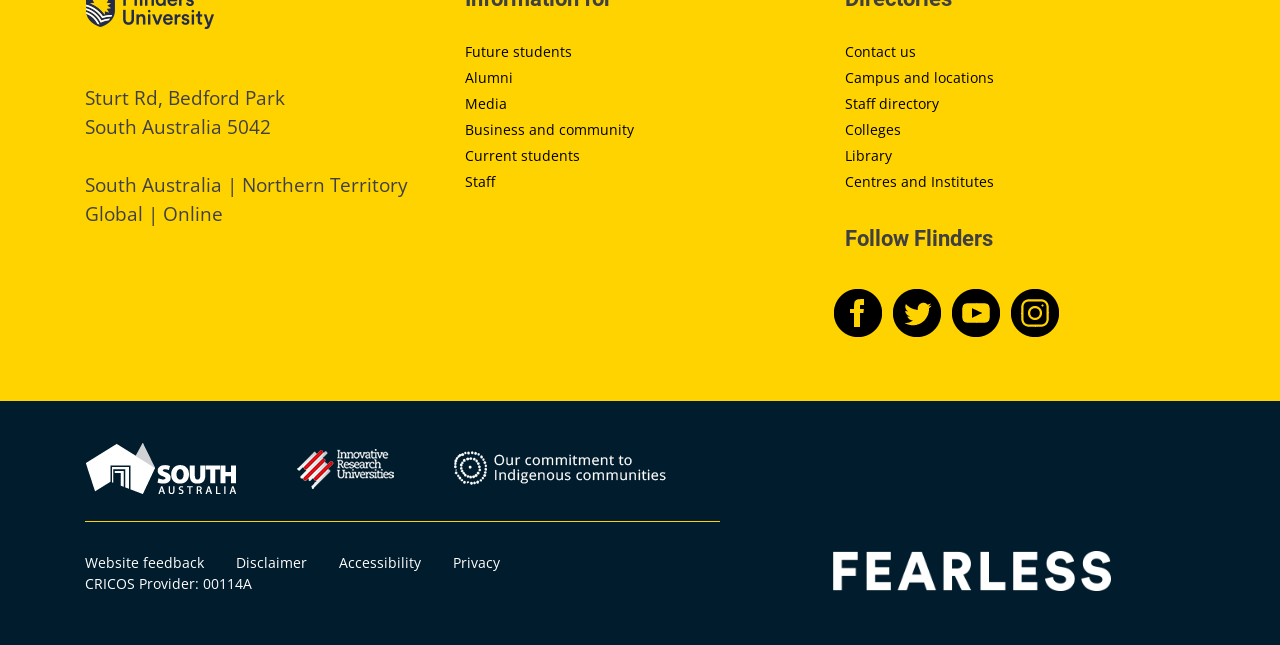Using the element description: "Next Events", determine the bounding box coordinates for the specified UI element. The coordinates should be four float numbers between 0 and 1, [left, top, right, bottom].

None